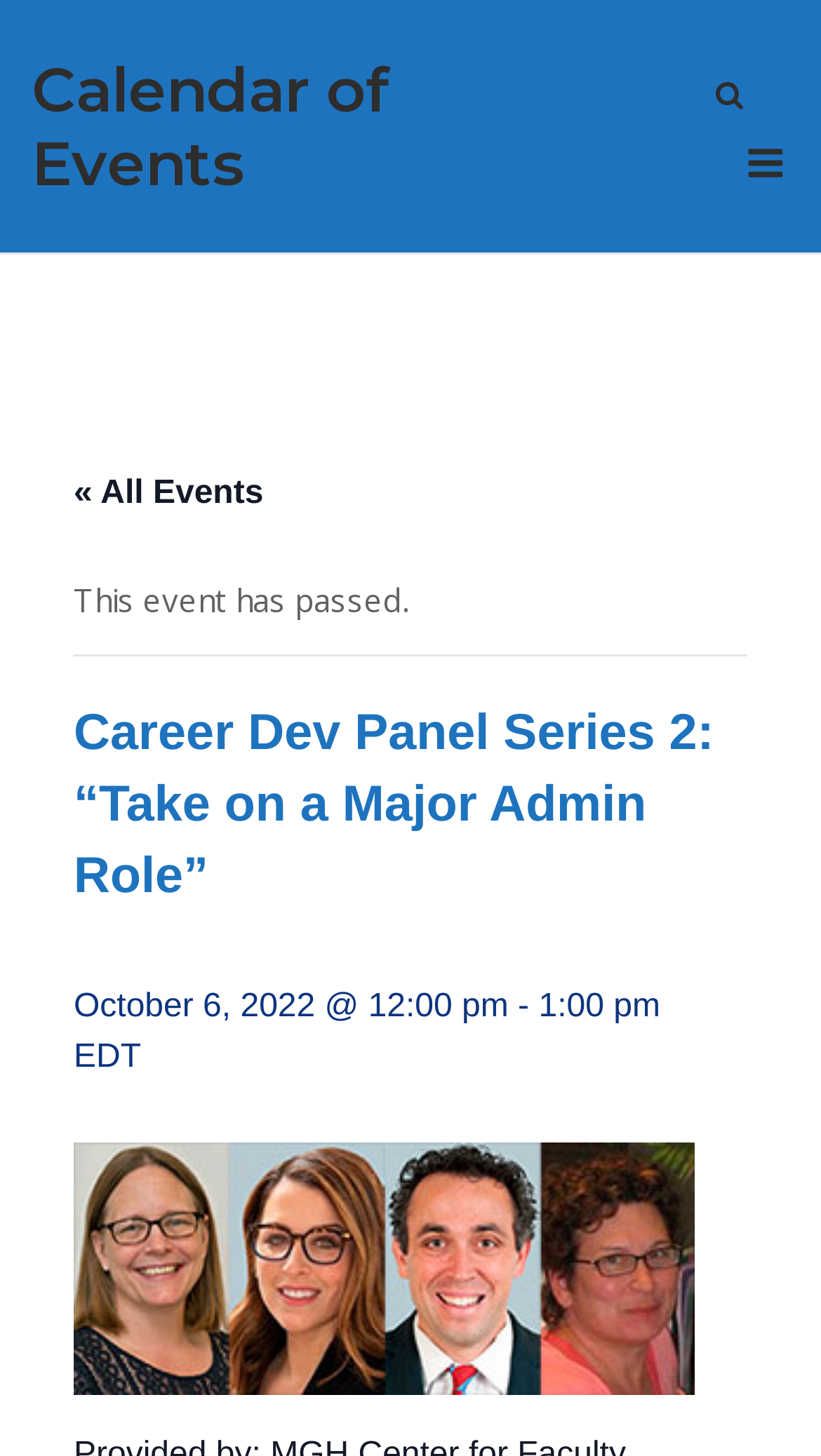Please find the bounding box coordinates (top-left x, top-left y, bottom-right x, bottom-right y) in the screenshot for the UI element described as follows: parent_node: Menu aria-label="Open Search"

[0.867, 0.055, 0.91, 0.081]